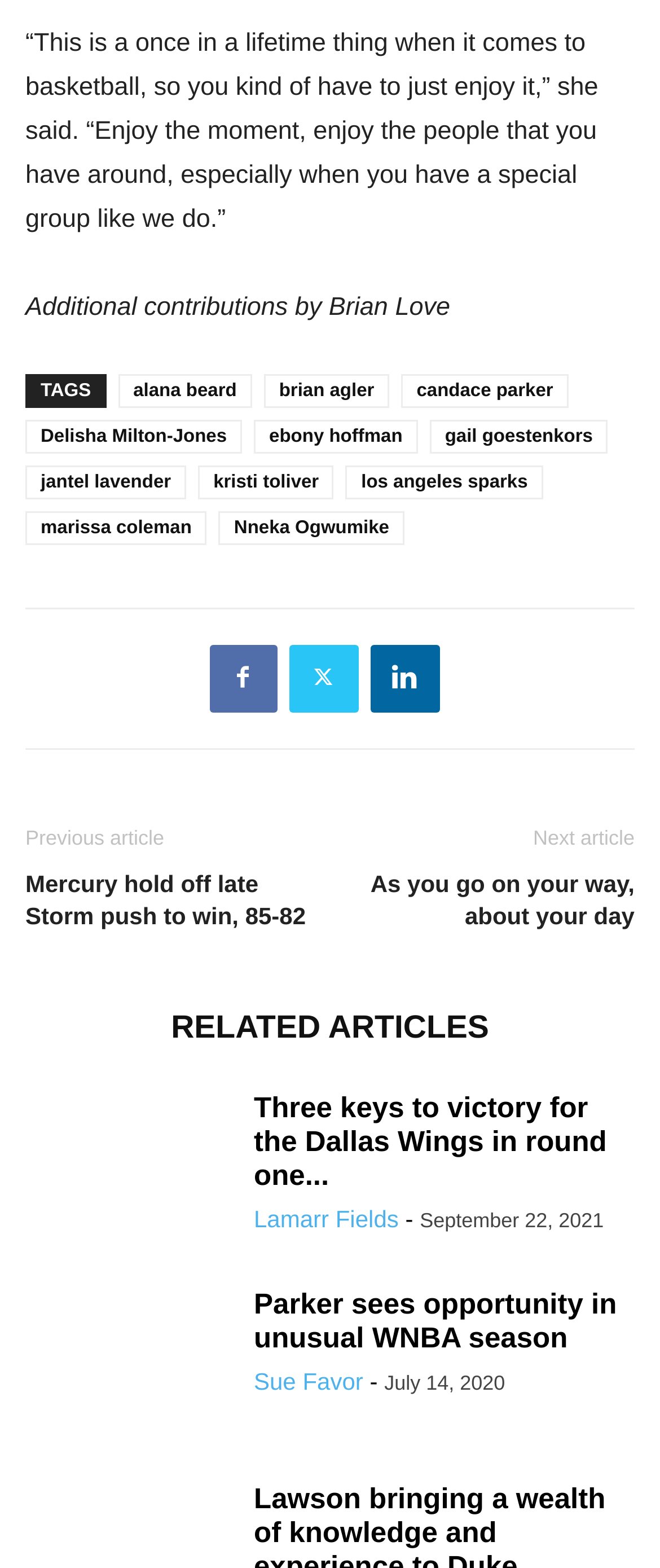Please identify the bounding box coordinates of the element on the webpage that should be clicked to follow this instruction: "Reply to the post". The bounding box coordinates should be given as four float numbers between 0 and 1, formatted as [left, top, right, bottom].

None